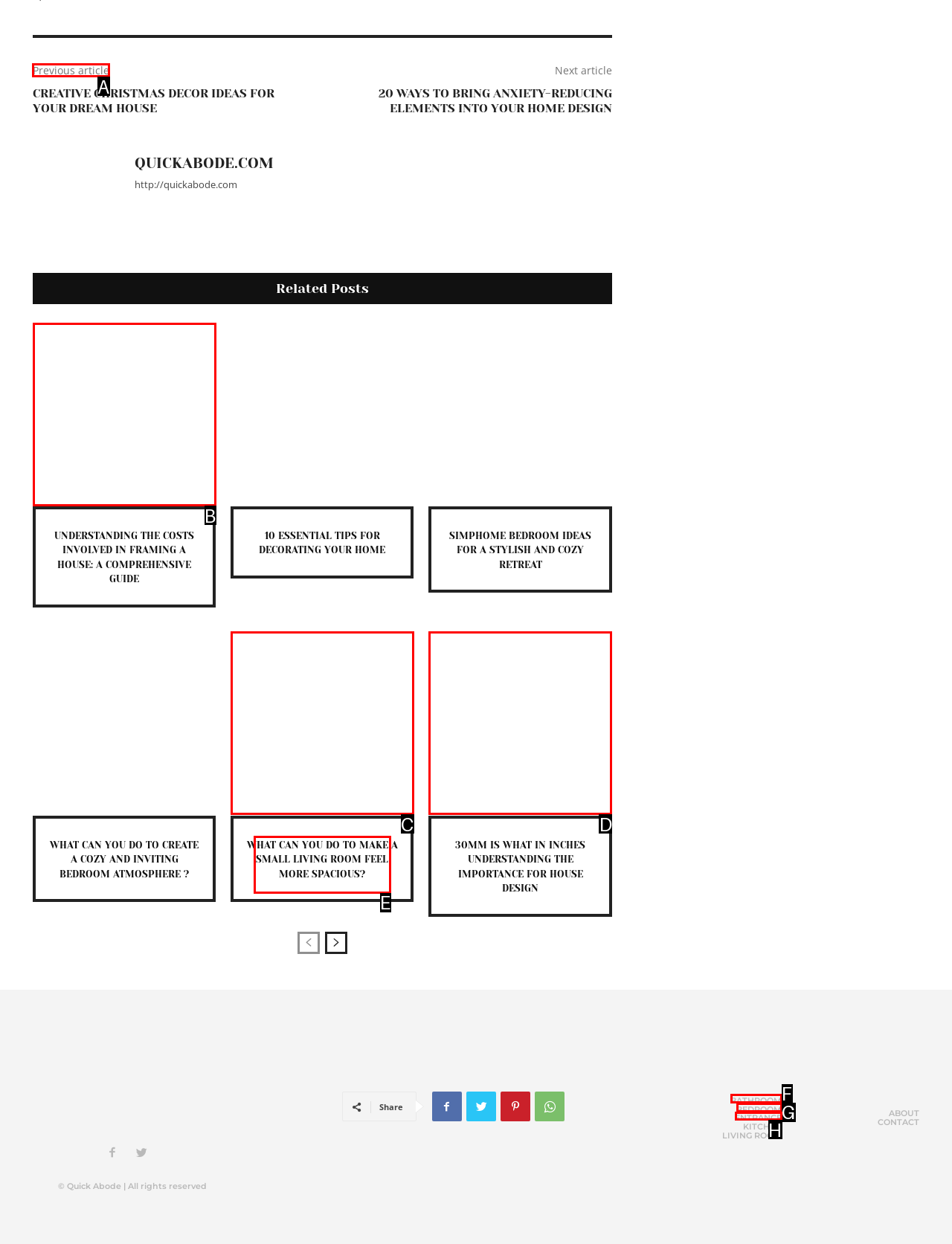Which UI element should be clicked to perform the following task: Click on the 'Previous article' link? Answer with the corresponding letter from the choices.

A